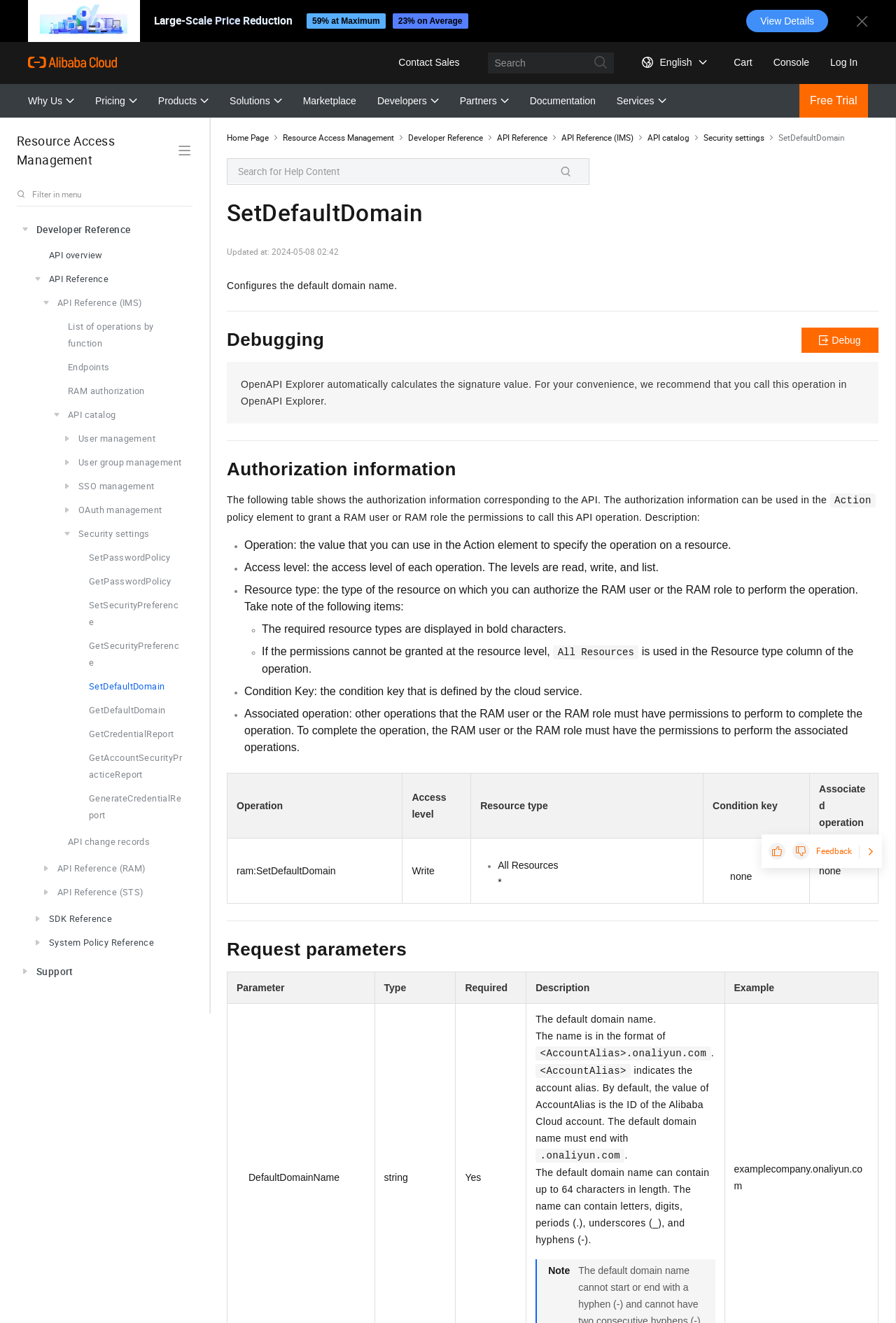Please identify the coordinates of the bounding box for the clickable region that will accomplish this instruction: "Click on Debug".

[0.914, 0.253, 0.961, 0.261]